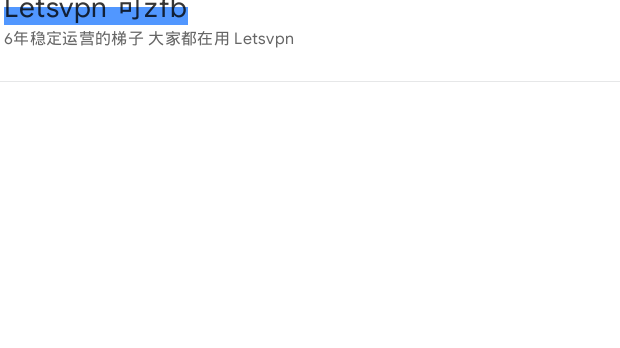How many characters does the Darwin Pro Font include?
Examine the screenshot and reply with a single word or phrase.

Over 180